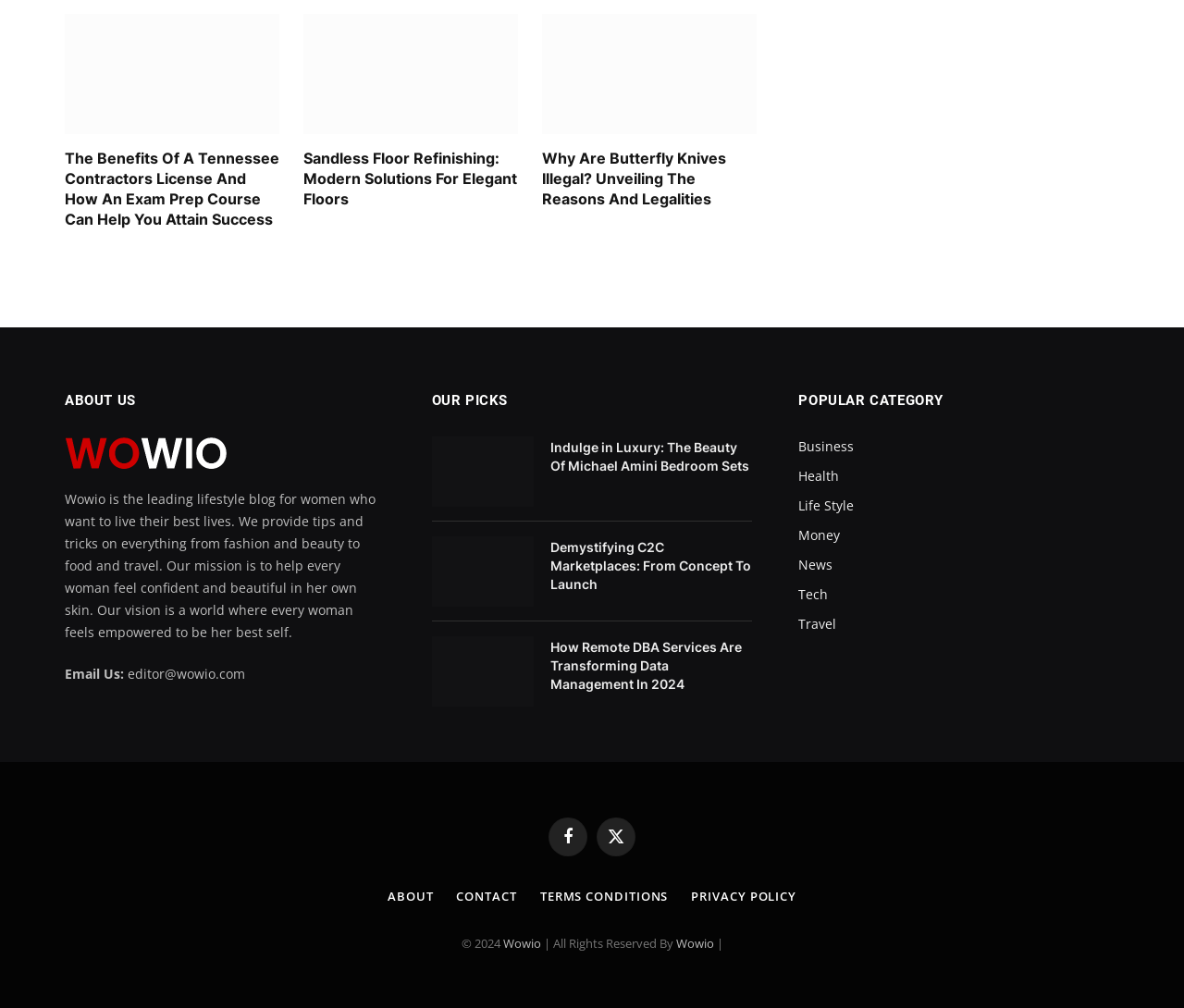Provide the bounding box for the UI element matching this description: "Business".

[0.674, 0.433, 0.721, 0.453]